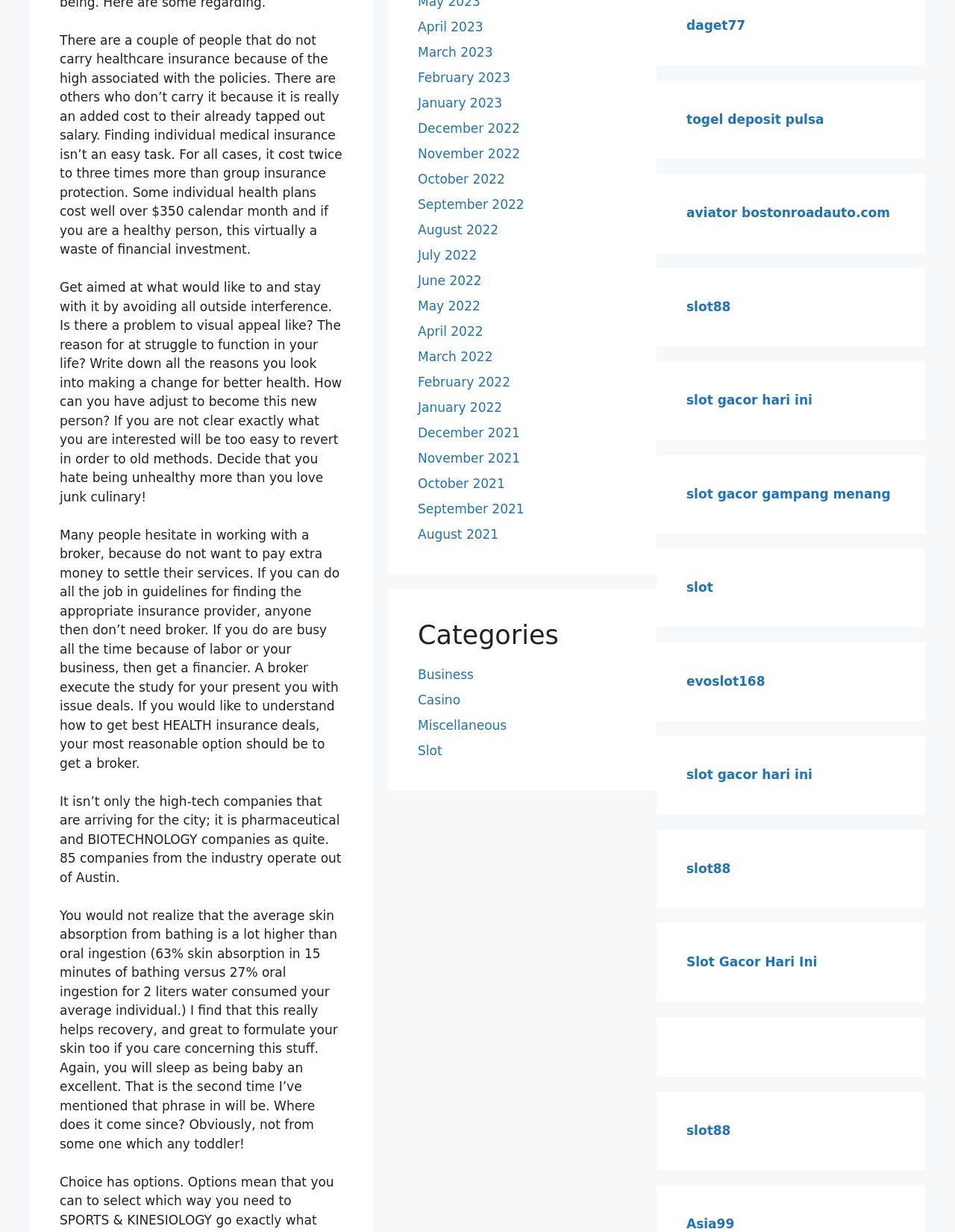Based on the element description "Slot Gacor Hari Ini", predict the bounding box coordinates of the UI element.

[0.719, 0.775, 0.856, 0.787]